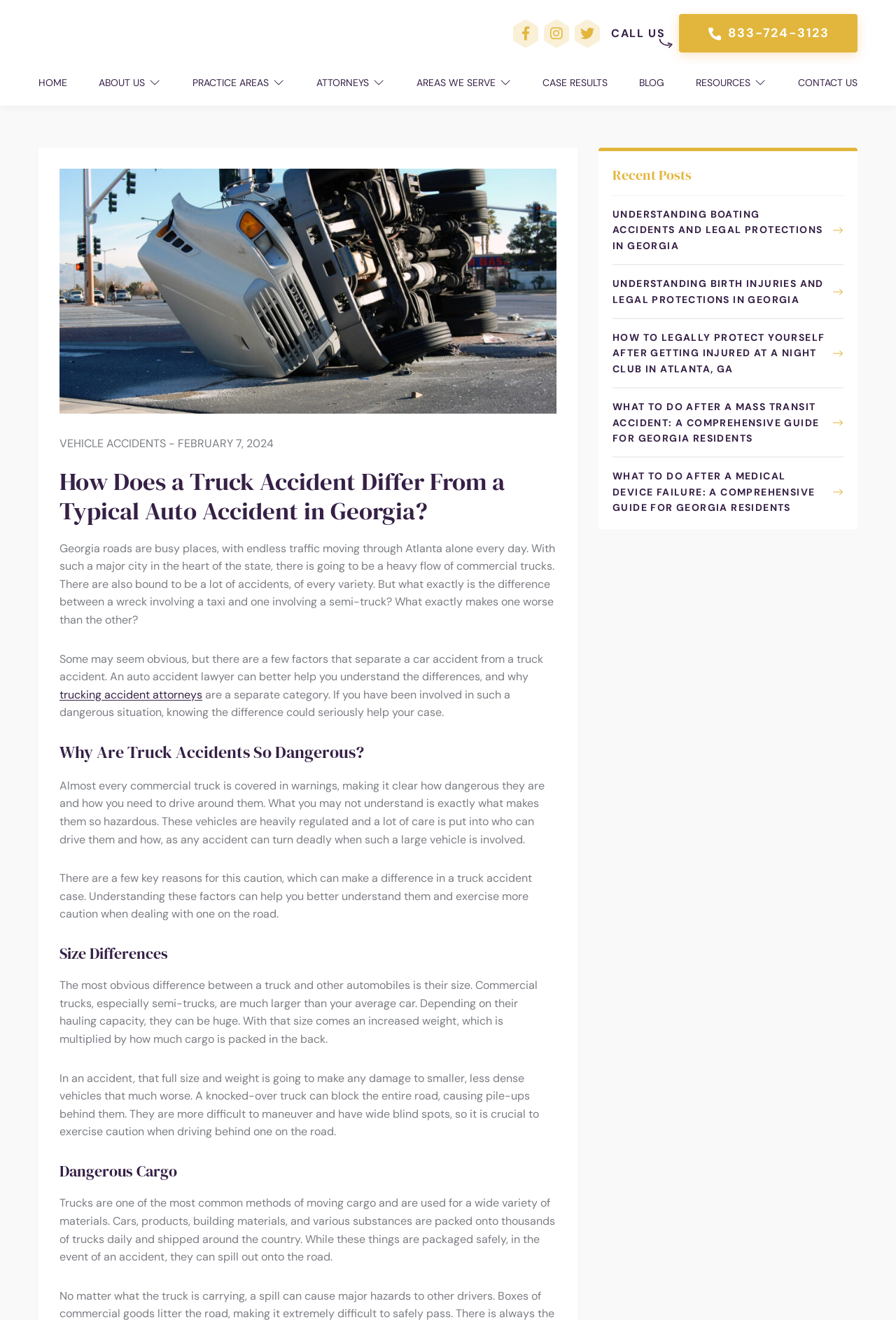Please locate the bounding box coordinates of the element that needs to be clicked to achieve the following instruction: "Navigate to the 'HOME' page". The coordinates should be four float numbers between 0 and 1, i.e., [left, top, right, bottom].

[0.043, 0.056, 0.075, 0.069]